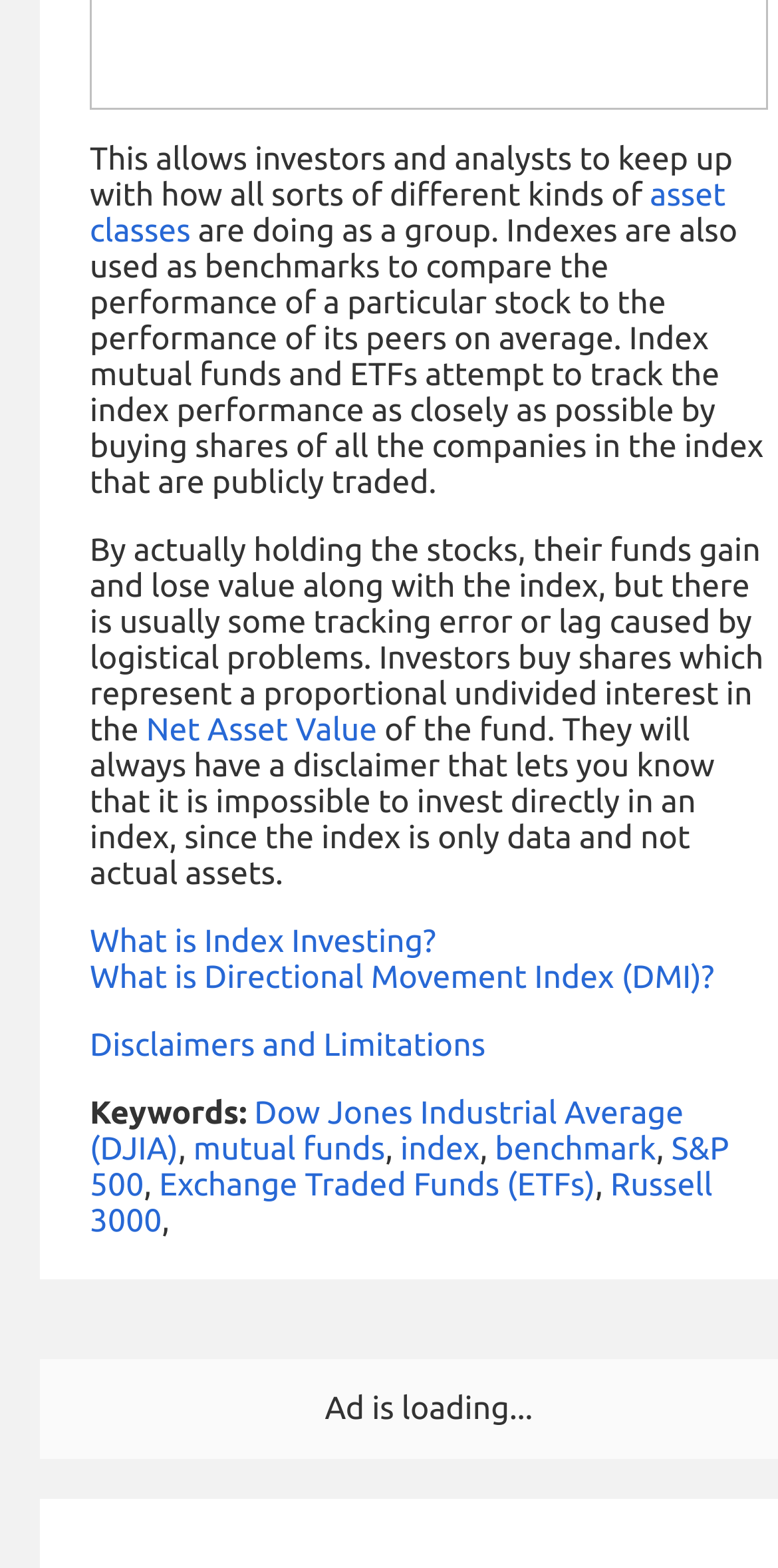What is the disclaimer about investing in an index?
From the screenshot, supply a one-word or short-phrase answer.

Impossible to invest directly